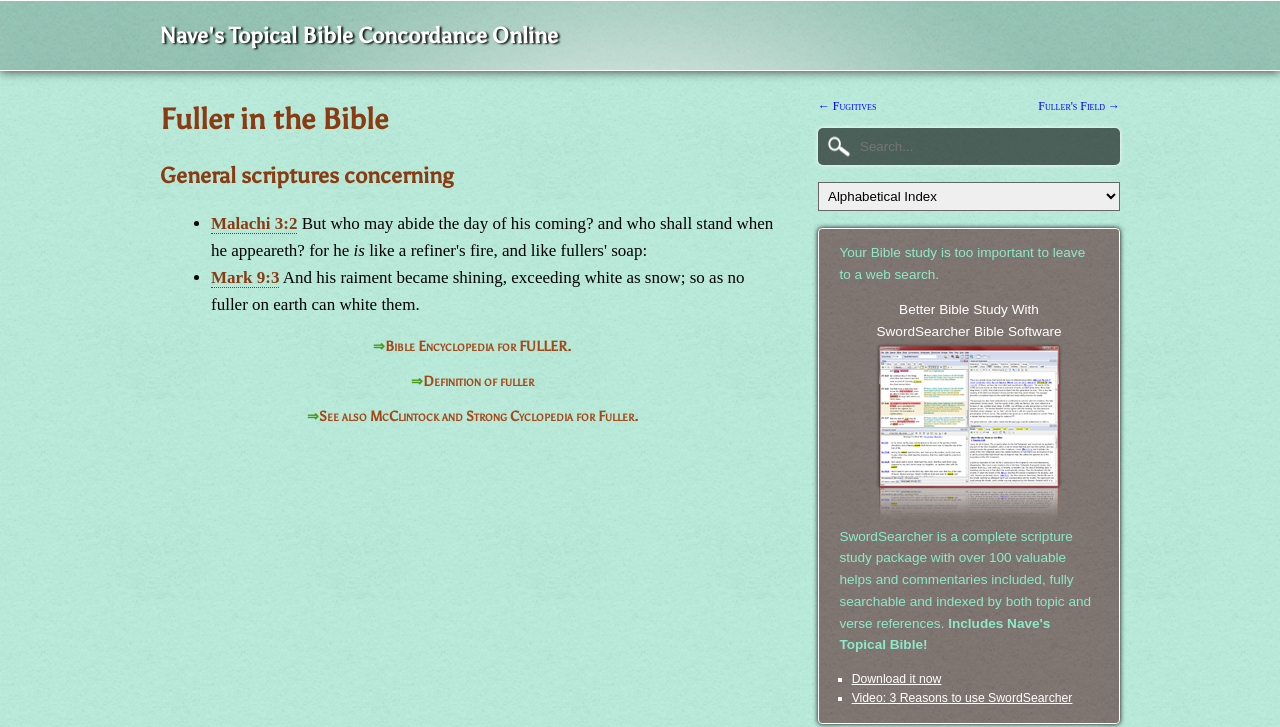Please identify the bounding box coordinates of the element on the webpage that should be clicked to follow this instruction: "Watch the video on 3 Reasons to use SwordSearcher". The bounding box coordinates should be given as four float numbers between 0 and 1, formatted as [left, top, right, bottom].

[0.665, 0.951, 0.838, 0.97]